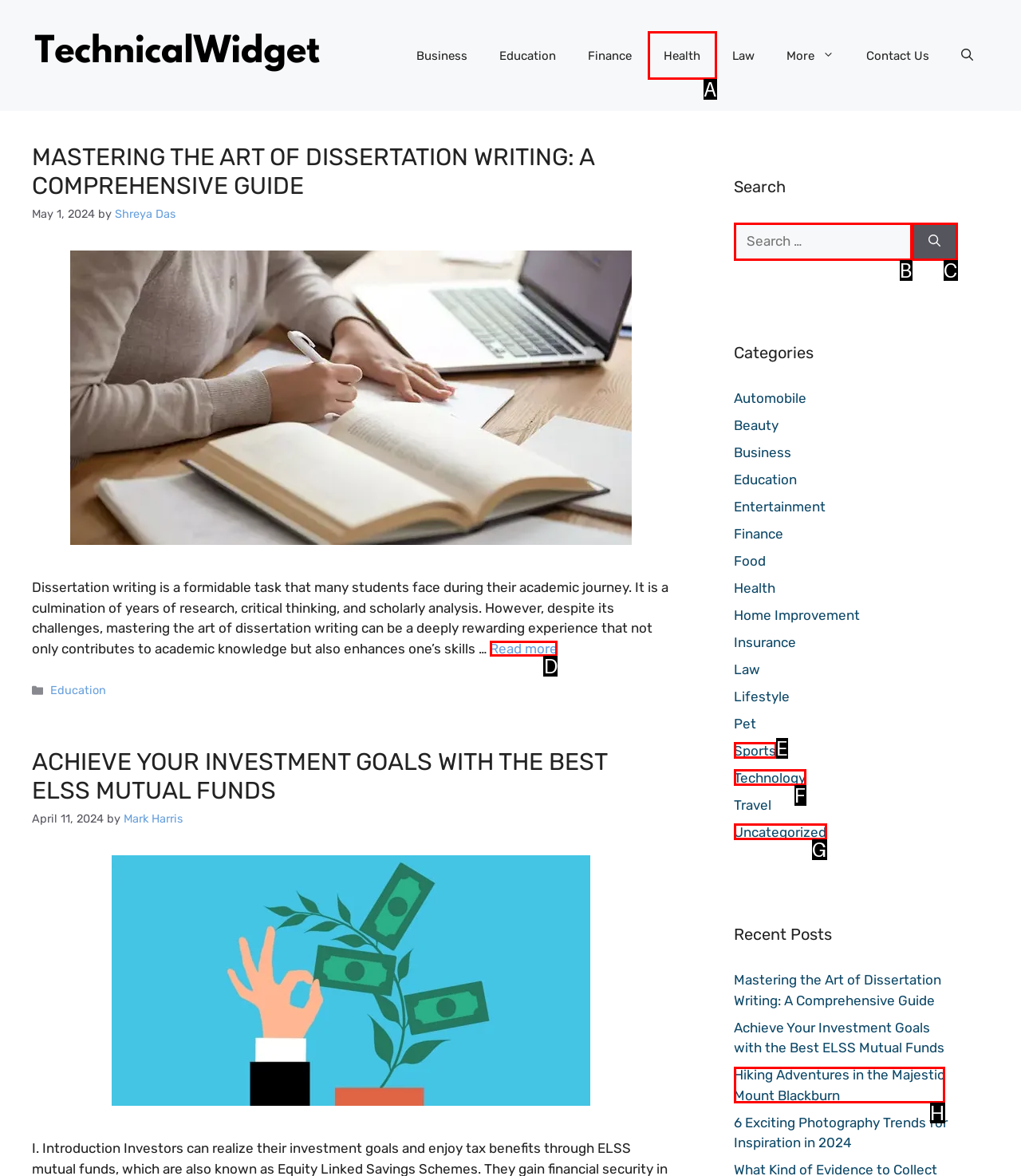Please indicate which option's letter corresponds to the task: Read more about 'Mastering the Art of Dissertation Writing: A Comprehensive Guide' by examining the highlighted elements in the screenshot.

D